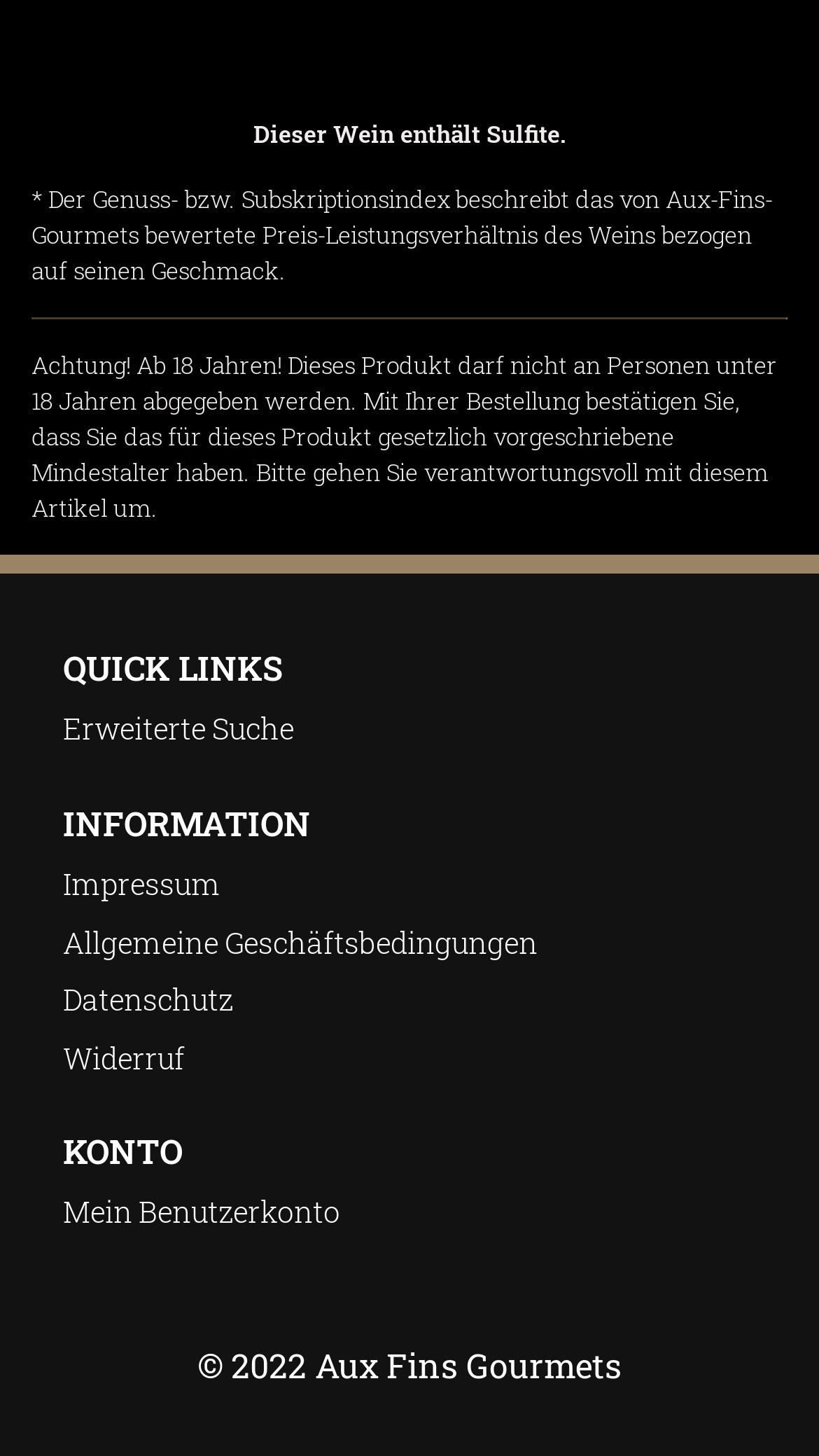What type of links are listed under 'QUICK LINKS'?
Give a detailed and exhaustive answer to the question.

The links listed under 'QUICK LINKS' include 'Erweiterte Suche', 'Impressum', 'Allgemeine Geschäftsbedingungen', and others, which are all navigation links that allow users to quickly access different sections of the website.